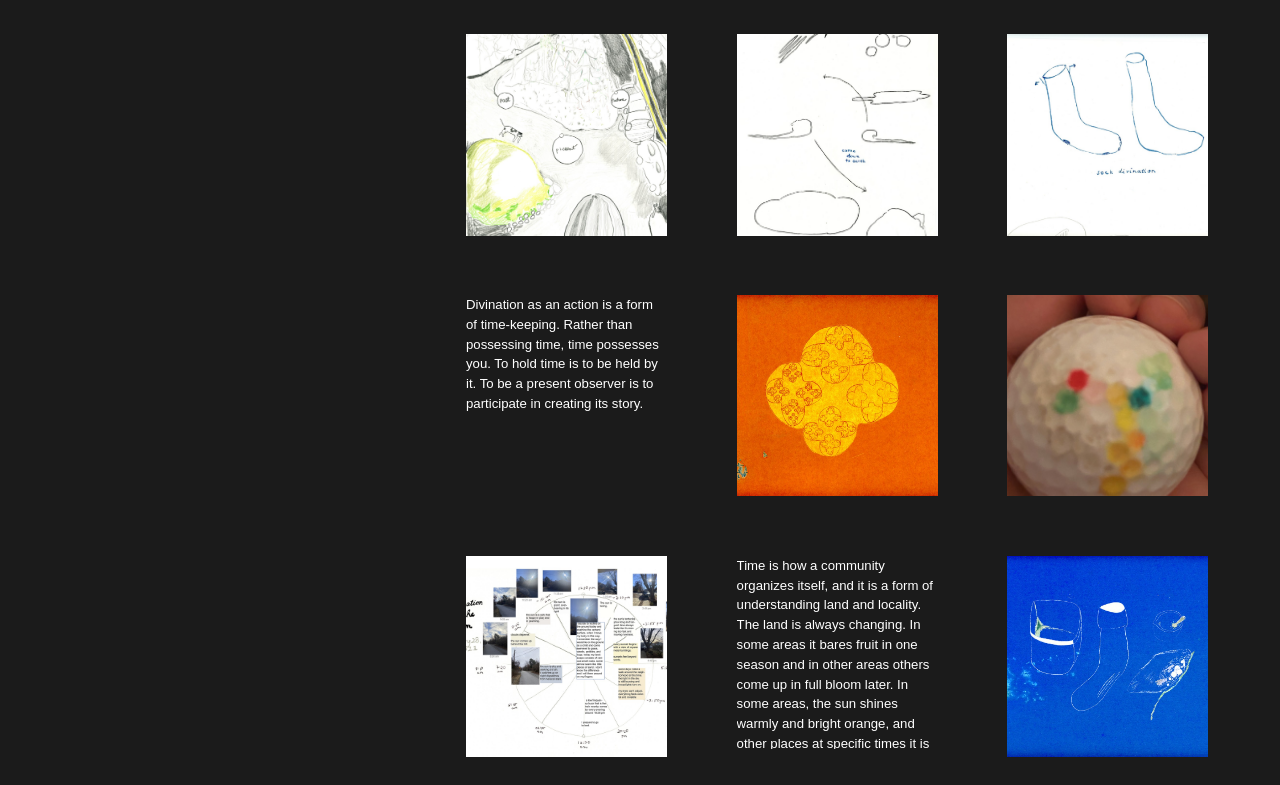Point out the bounding box coordinates of the section to click in order to follow this instruction: "visit the etymology of calendar".

[0.364, 0.328, 0.53, 0.344]